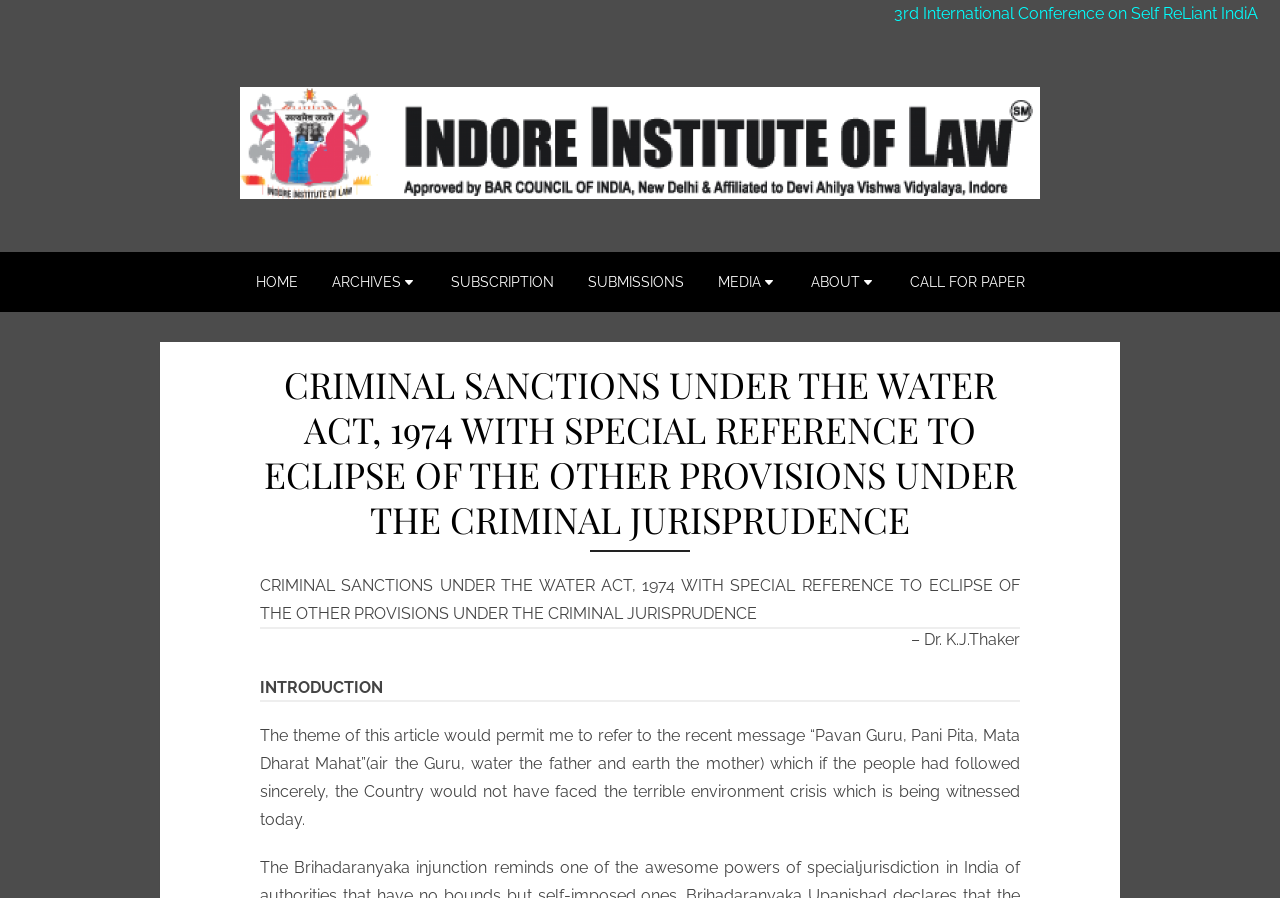How many main menu items are there?
Provide a thorough and detailed answer to the question.

I counted the number of links under the 'Main Menu' navigation element, which are 'HOME', 'ARCHIVES C', 'SUBSCRIPTION', 'SUBMISSIONS', 'MEDIA C', 'ABOUT C', and 'CALL FOR PAPER'.